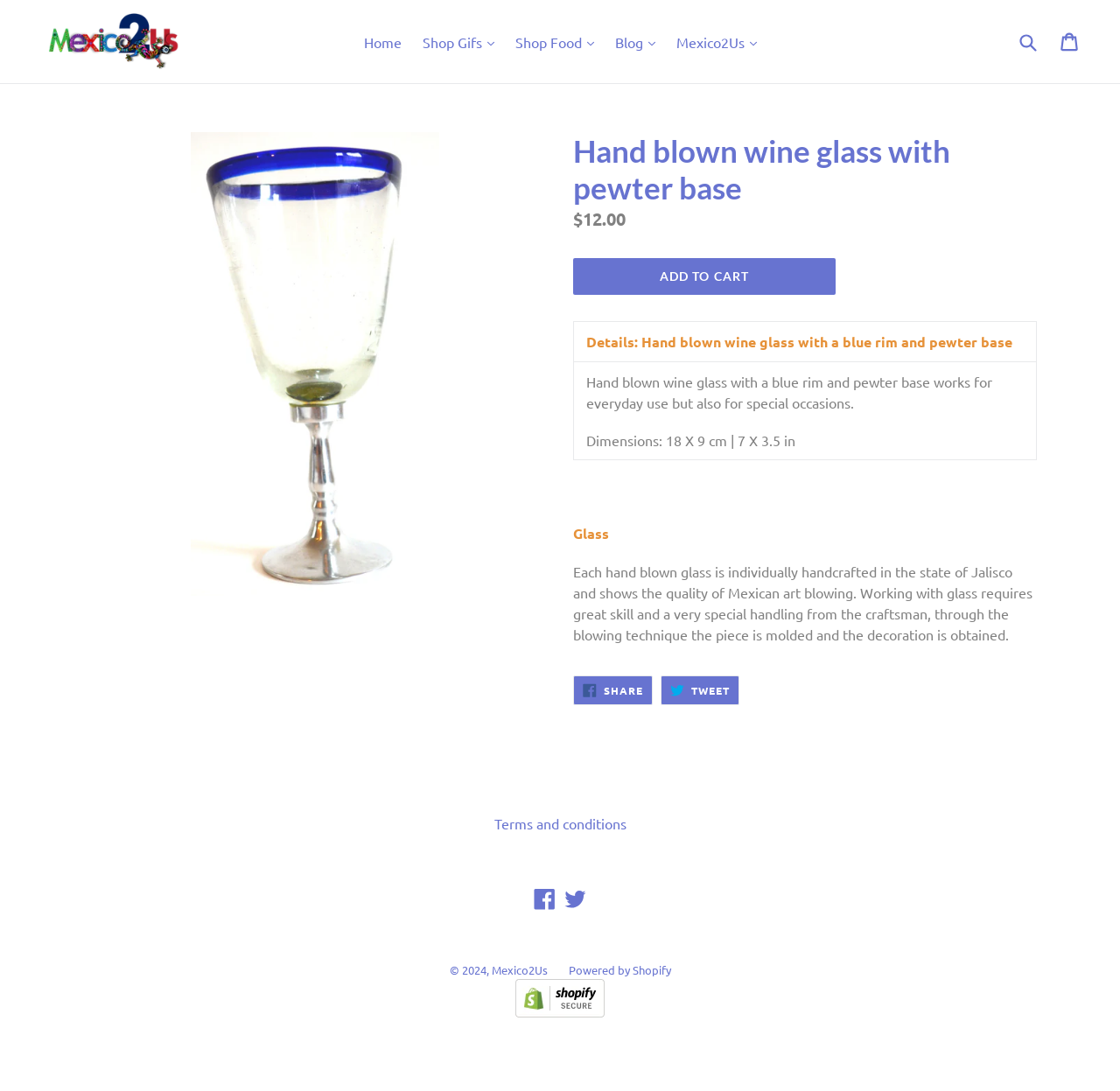Provide the bounding box coordinates of the UI element this sentence describes: "Cart Cart".

[0.947, 0.02, 0.965, 0.057]